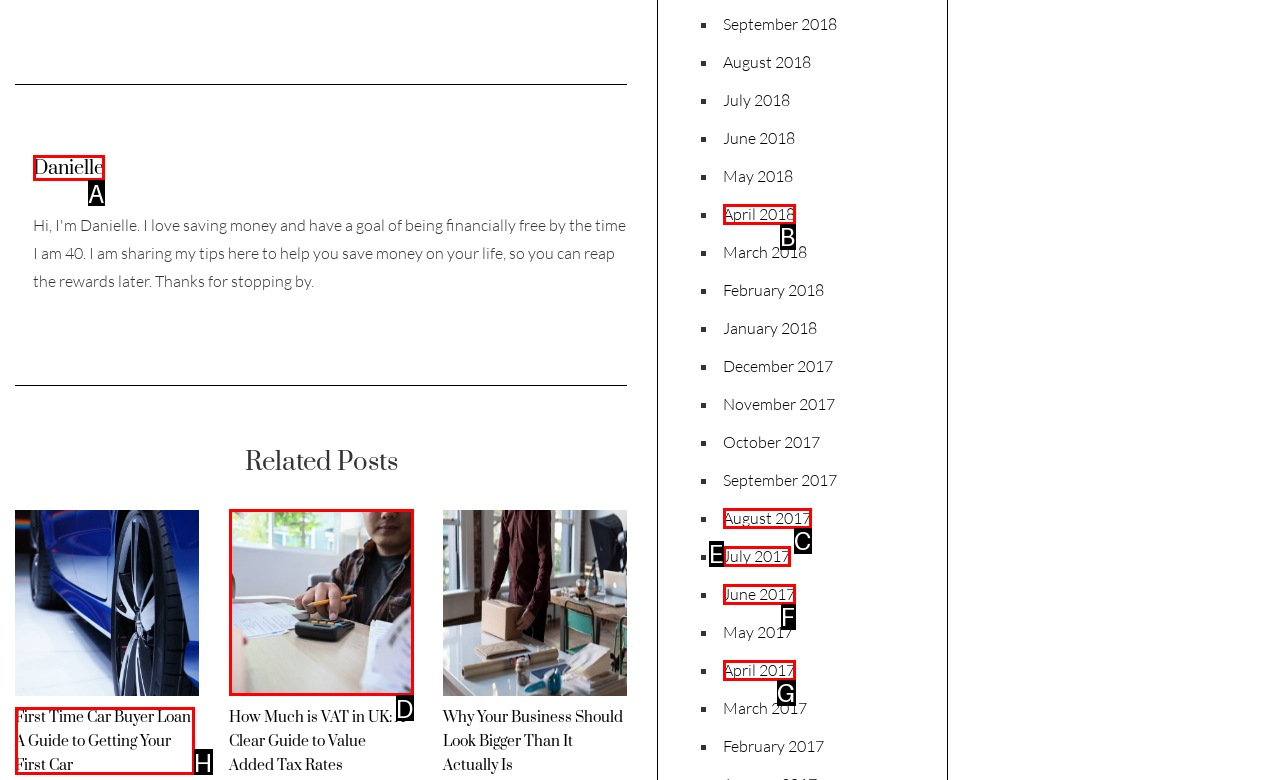Given the element description: Danielle
Pick the letter of the correct option from the list.

A